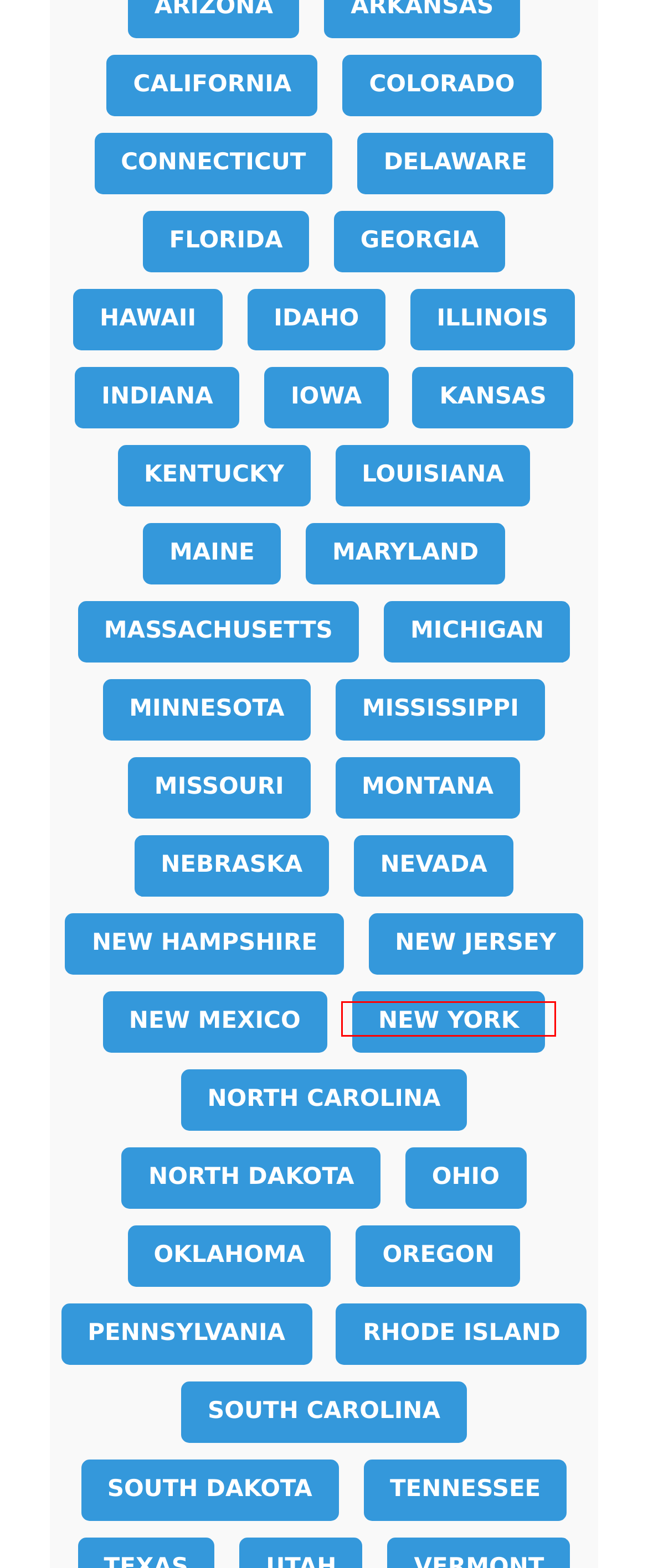You have a screenshot of a webpage with a red bounding box around an element. Select the webpage description that best matches the new webpage after clicking the element within the red bounding box. Here are the descriptions:
A. Dumpster Diving in the South Carolina [2024]: A Comprehensive Guide
B. Dumpster Diving in the Kansas [2024]: A Comprehensive Guide
C. Dumpster Diving in the Pennsylvania [2024]: A Comprehensive Guide
D. Dumpster Diving in Colorado [2024]: A Comprehensive Guide
E. Dumpster Diving in the New York [2024]: A Comprehensive Guide
F. Dumpster Diving in the Iowa [2024]: A Comprehensive Guide
G. Dumpster Diving in South Dakota [2024]: A Comprehensive Guide
H. Dumpster Diving in Illinois: A Sustainable and Profitable Practice

E